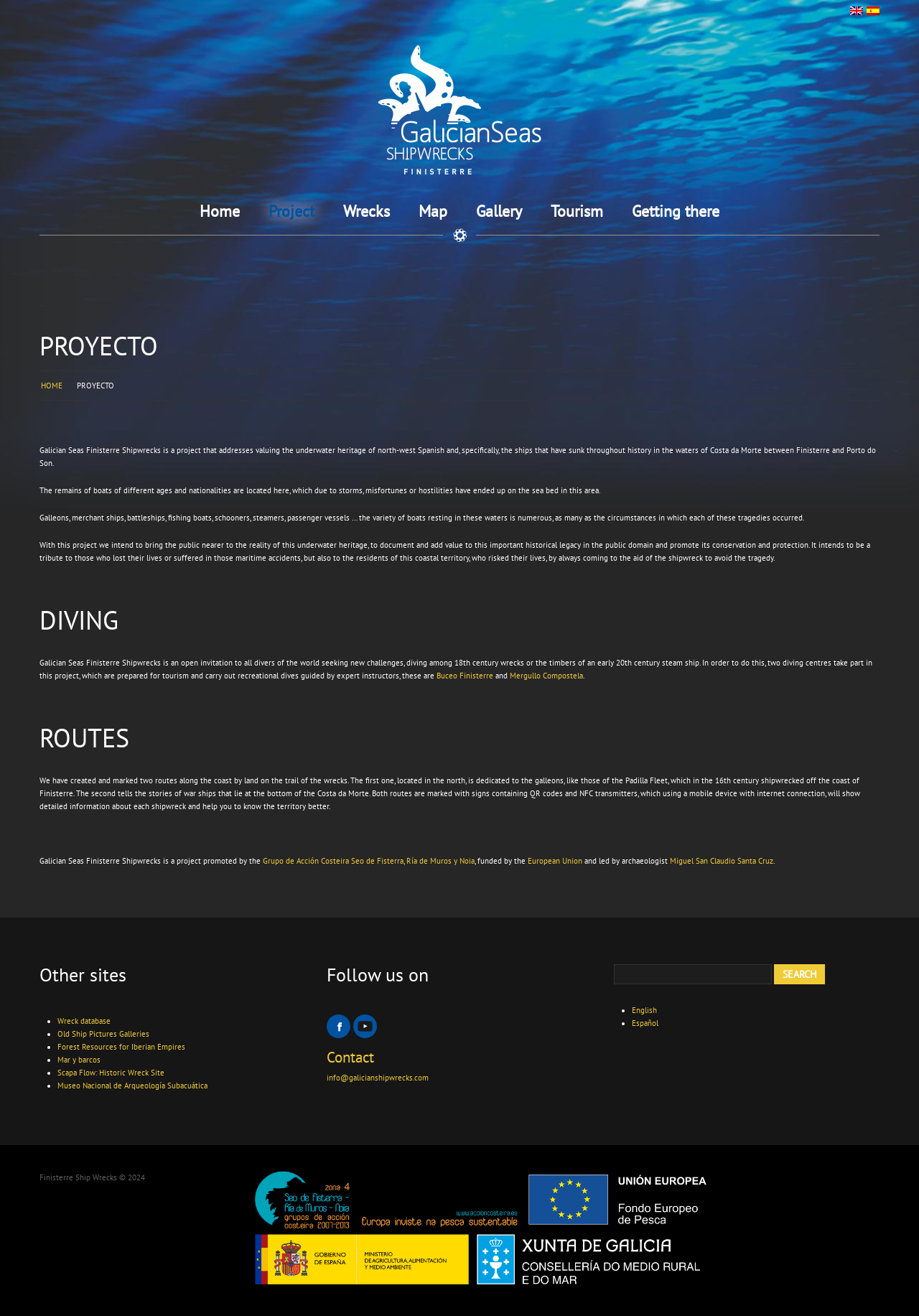Utilize the information from the image to answer the question in detail:
What is the contact email for the project?

The contact email for the project is info@galicianshipwrecks.com, which is provided at the bottom of the webpage under the 'Contact' section.